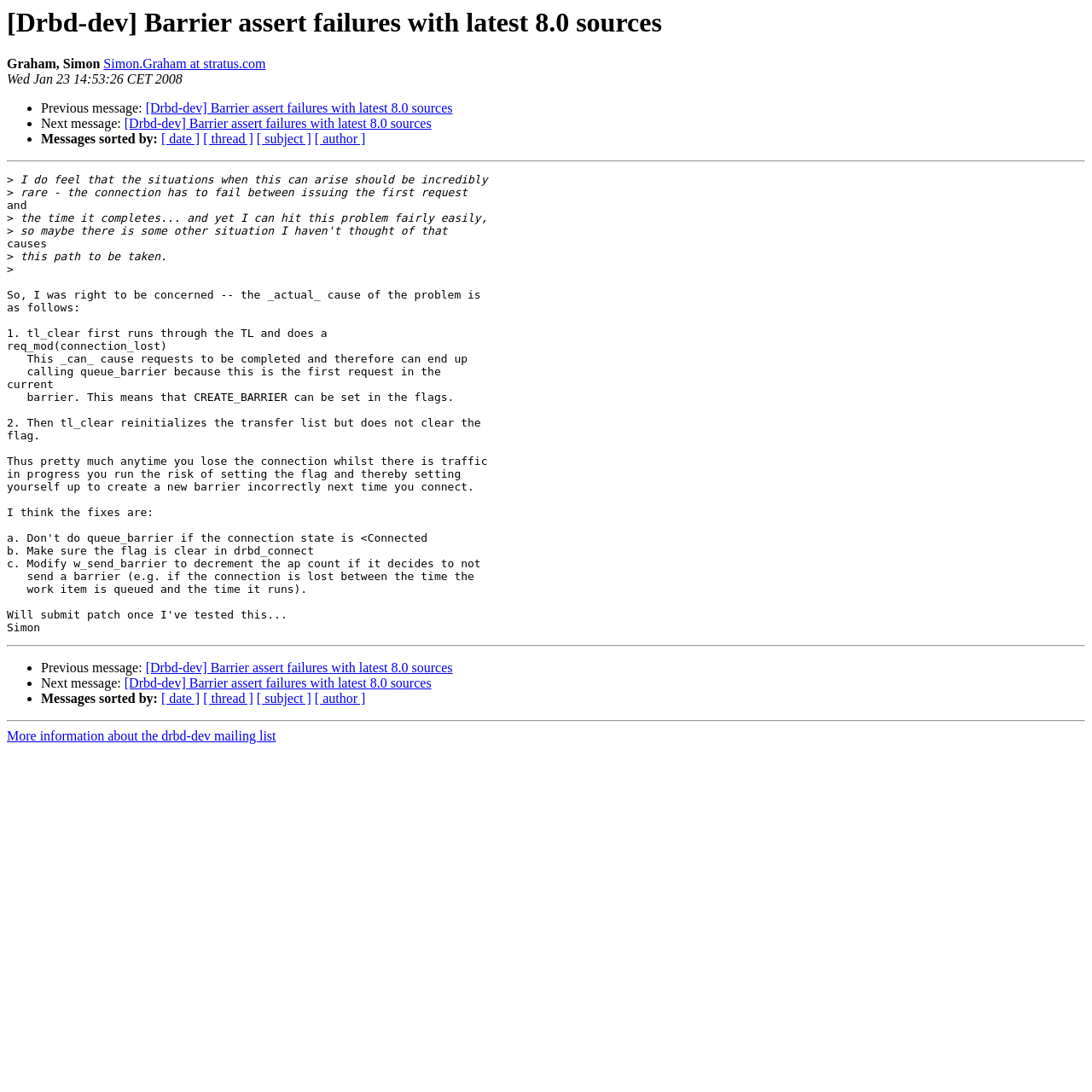Please mark the clickable region by giving the bounding box coordinates needed to complete this instruction: "View next message".

[0.038, 0.107, 0.114, 0.12]